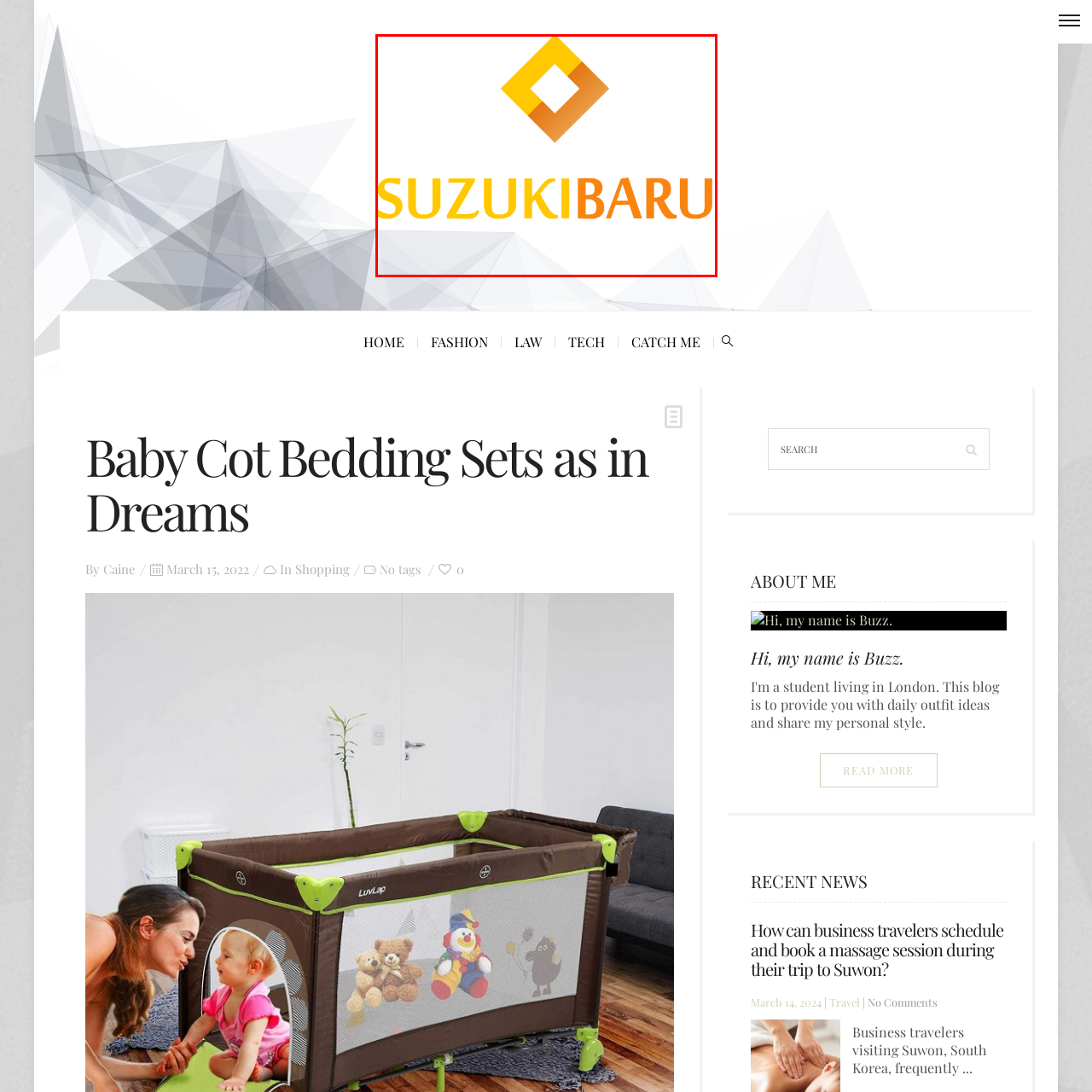Offer a comprehensive narrative for the image inside the red bounding box.

The image features the logo for "Suzukibaru," prominently displayed at the top of the webpage. Designed with a combination of vibrant yellow and orange hues, the logo comprises a geometric diamond shape that symbolizes innovation and creativity. Below the diamond, the brand name "SUZUKIBARU" is rendered in bold, stylized typography, with the letters transitioning from yellow to orange, creating a warm and inviting visual effect. This logo represents a brand associated with advice and insights, particularly in the context of baby cot bedding sets, engaging visitors with its modern and approachable design.